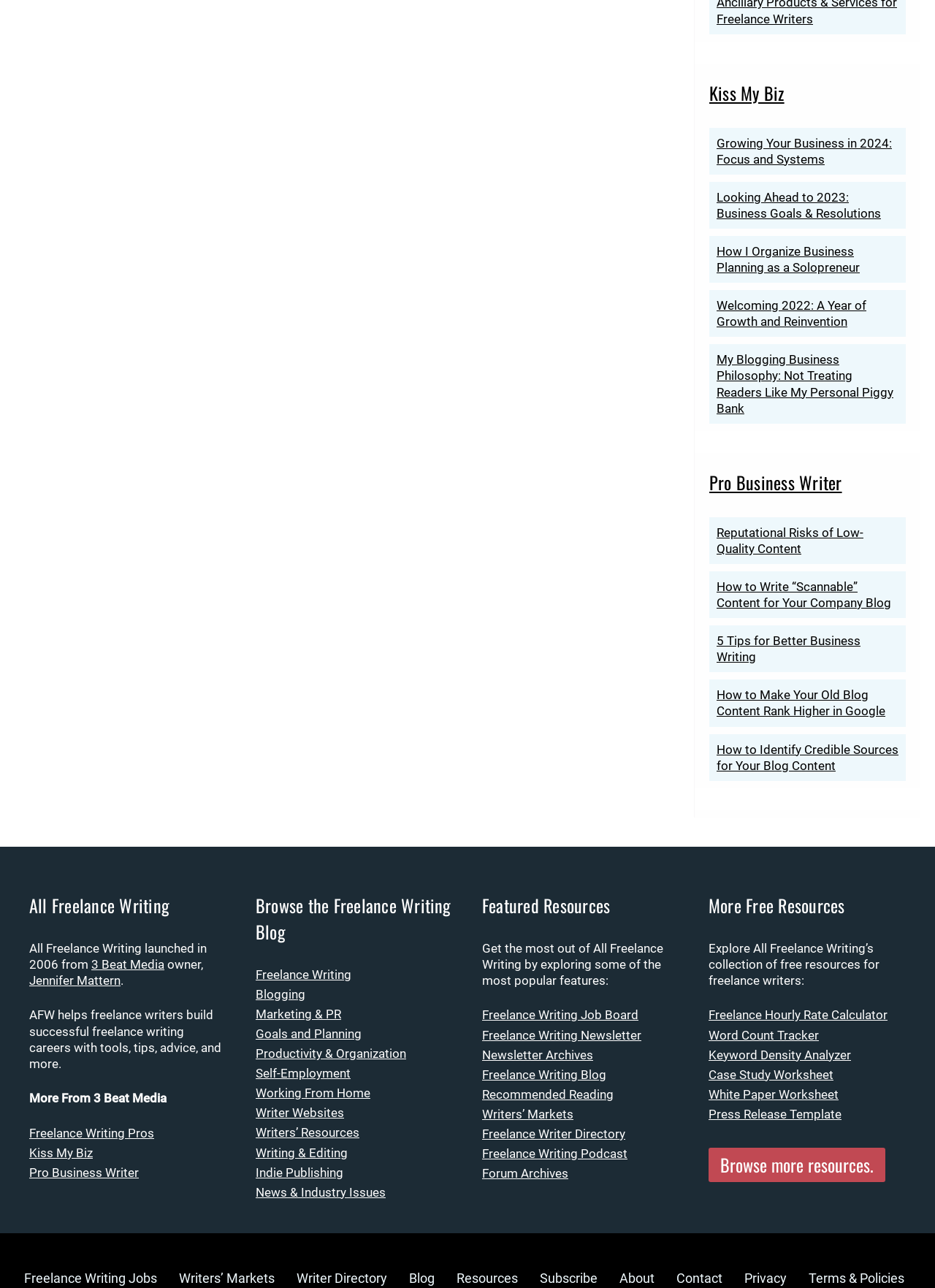Refer to the image and answer the question with as much detail as possible: How many links are available in the footer section?

I counted the number of links in the footer section, which are 'Freelance Writing Jobs', 'Writers’ Markets', 'Writer Directory', 'Blog', 'Resources', 'Subscribe', 'About', 'Contact', and 'Privacy & Terms & Policies'. There are 9 links available in the footer section.